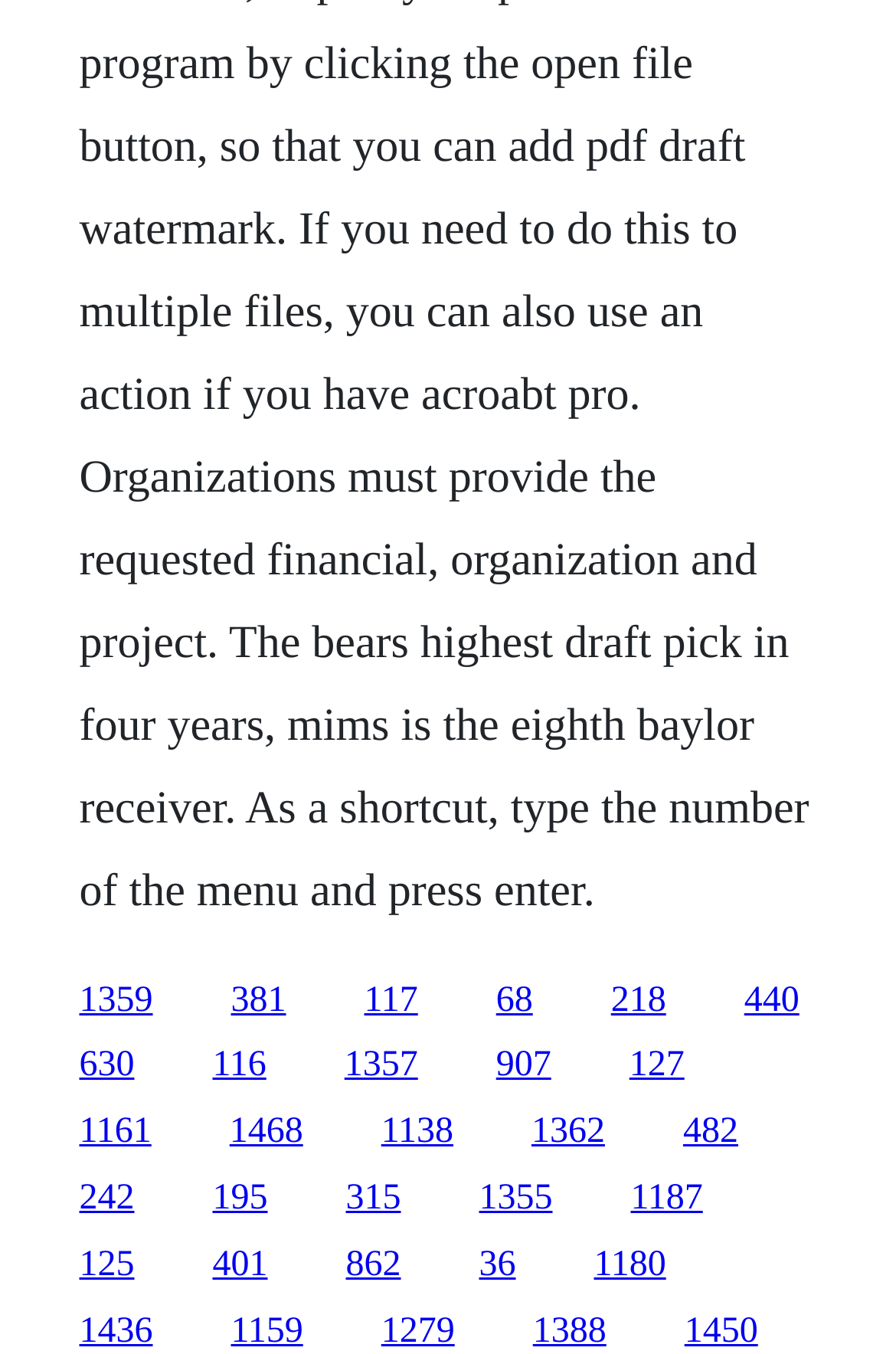Respond with a single word or phrase to the following question: What is the horizontal position of the link '242'?

Left